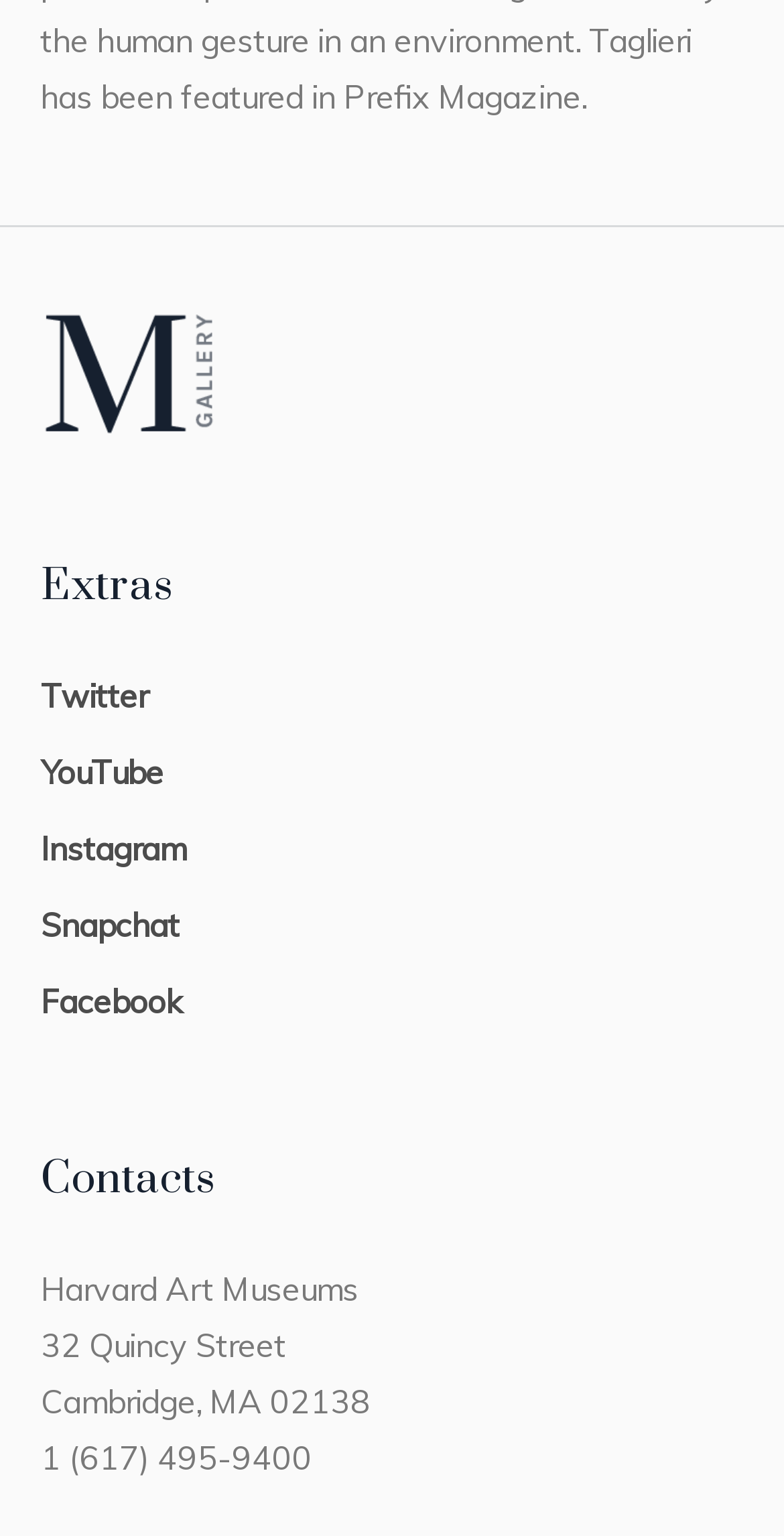Given the following UI element description: "Facebook", find the bounding box coordinates in the webpage screenshot.

[0.052, 0.638, 0.231, 0.664]